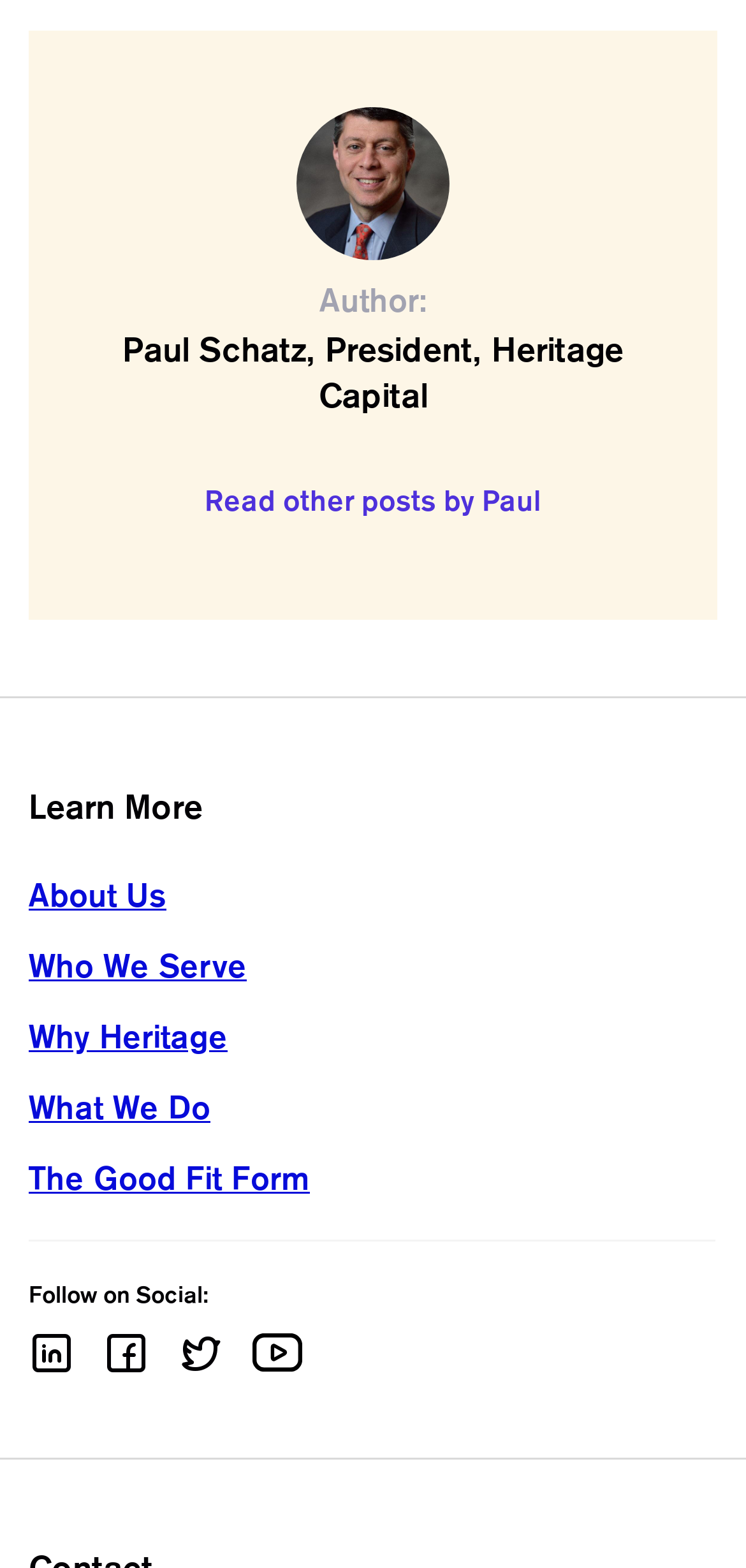Answer with a single word or phrase: 
What is the author's name?

Paul Schatz